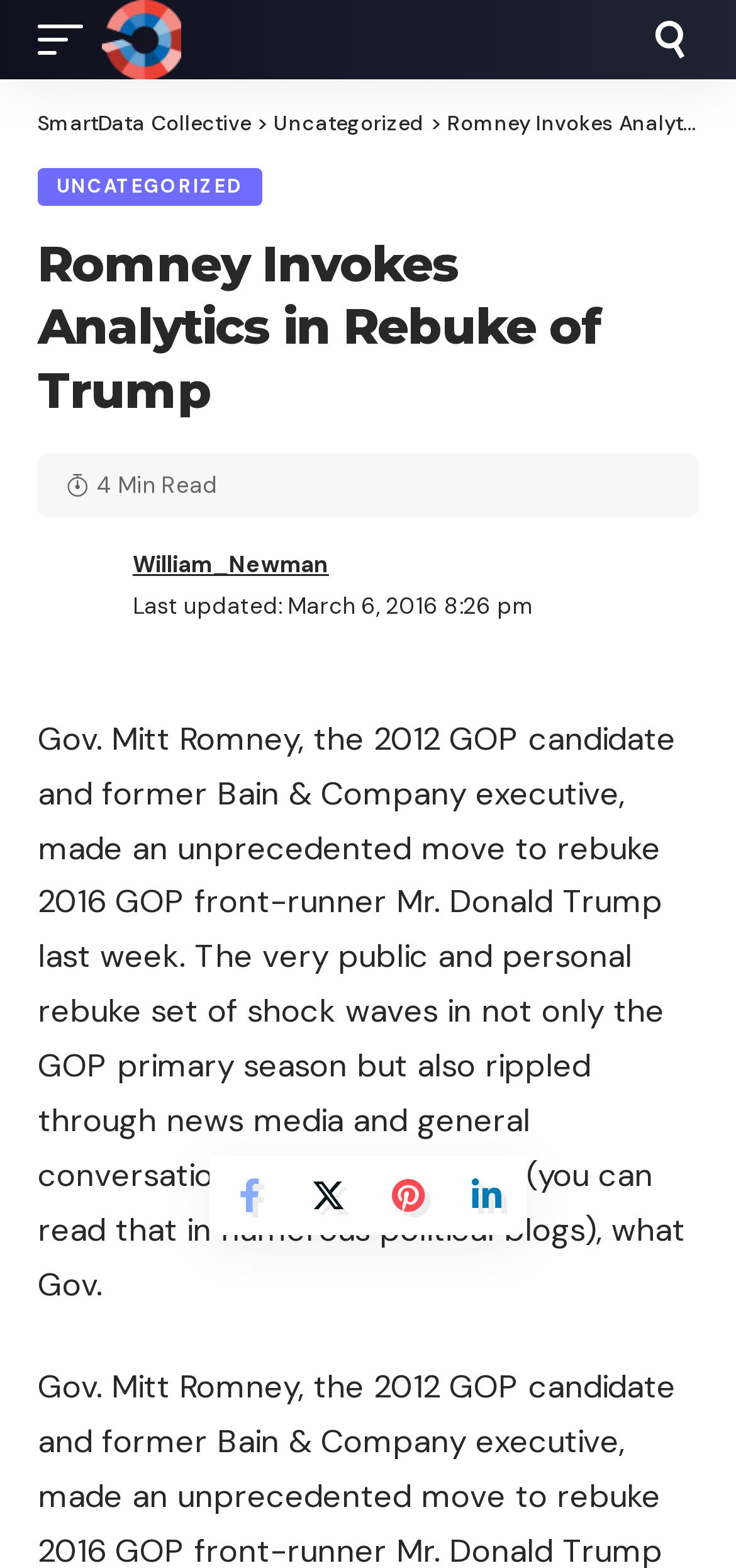Please provide a short answer using a single word or phrase for the question:
How many minutes does it take to read the article?

4 Min